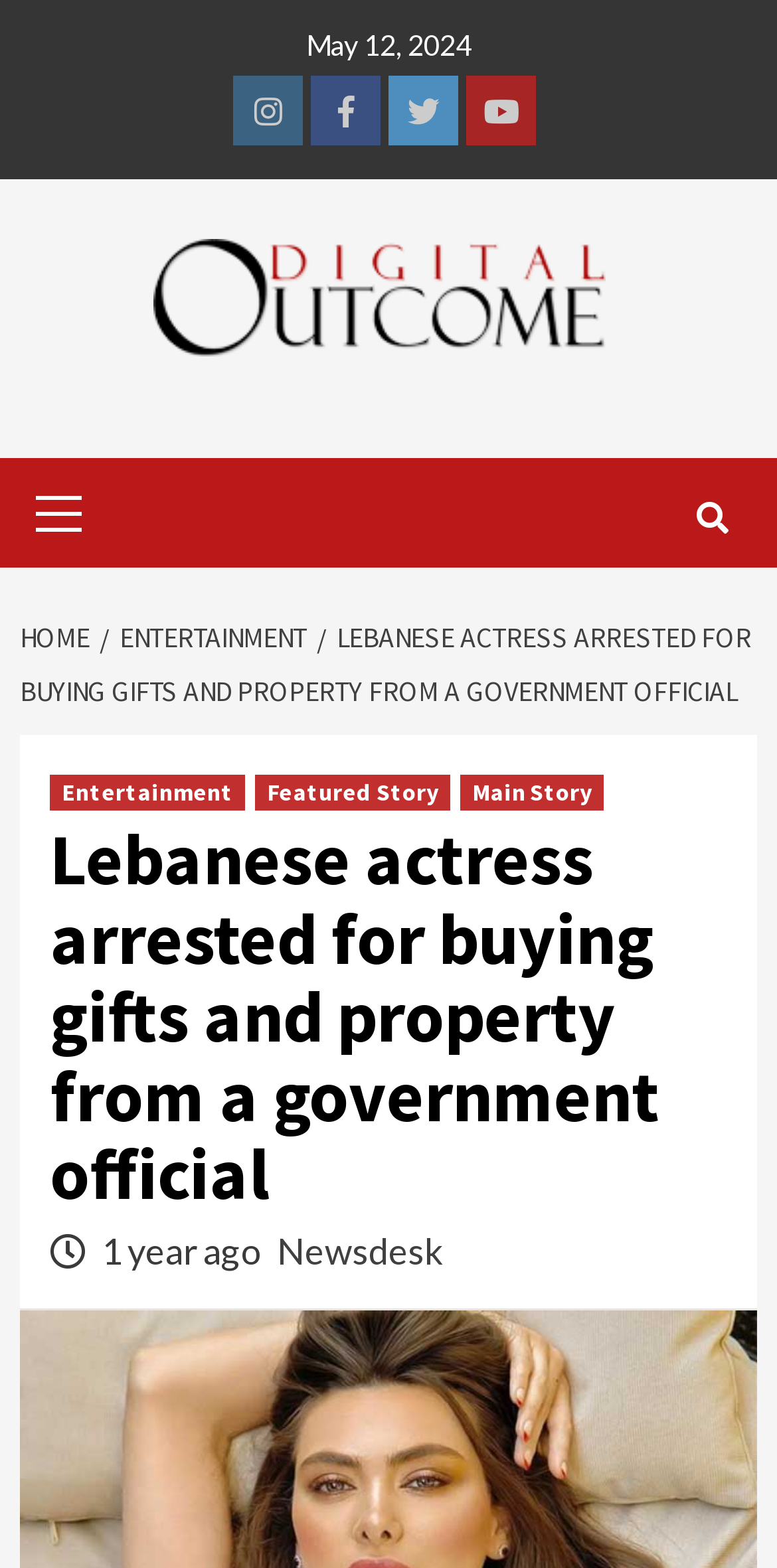Can you specify the bounding box coordinates of the area that needs to be clicked to fulfill the following instruction: "Read Featured Story"?

[0.328, 0.494, 0.579, 0.517]